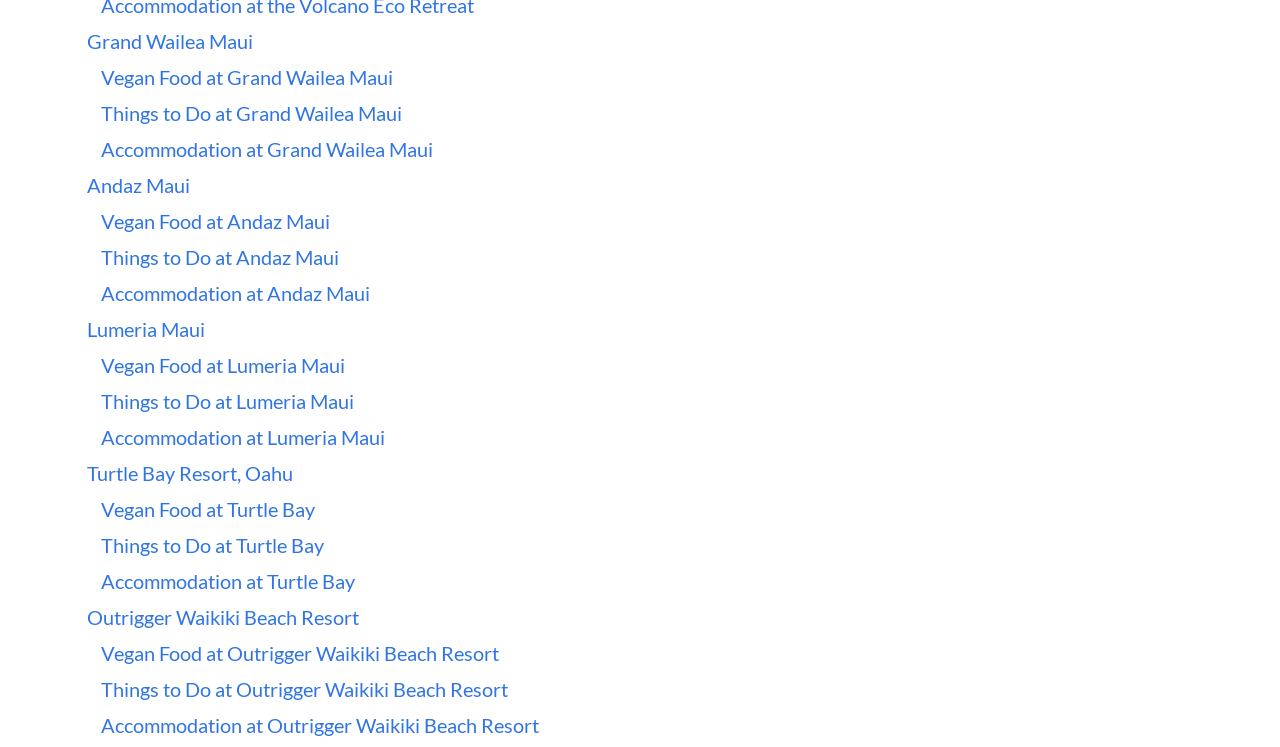How many accommodation links are there on this webpage?
Could you please answer the question thoroughly and with as much detail as possible?

By examining the links on the webpage, I can see that there are five accommodation links: one for each of the five resorts listed, namely Grand Wailea Maui, Andaz Maui, Lumeria Maui, Turtle Bay Resort, Oahu, and Outrigger Waikiki Beach Resort.